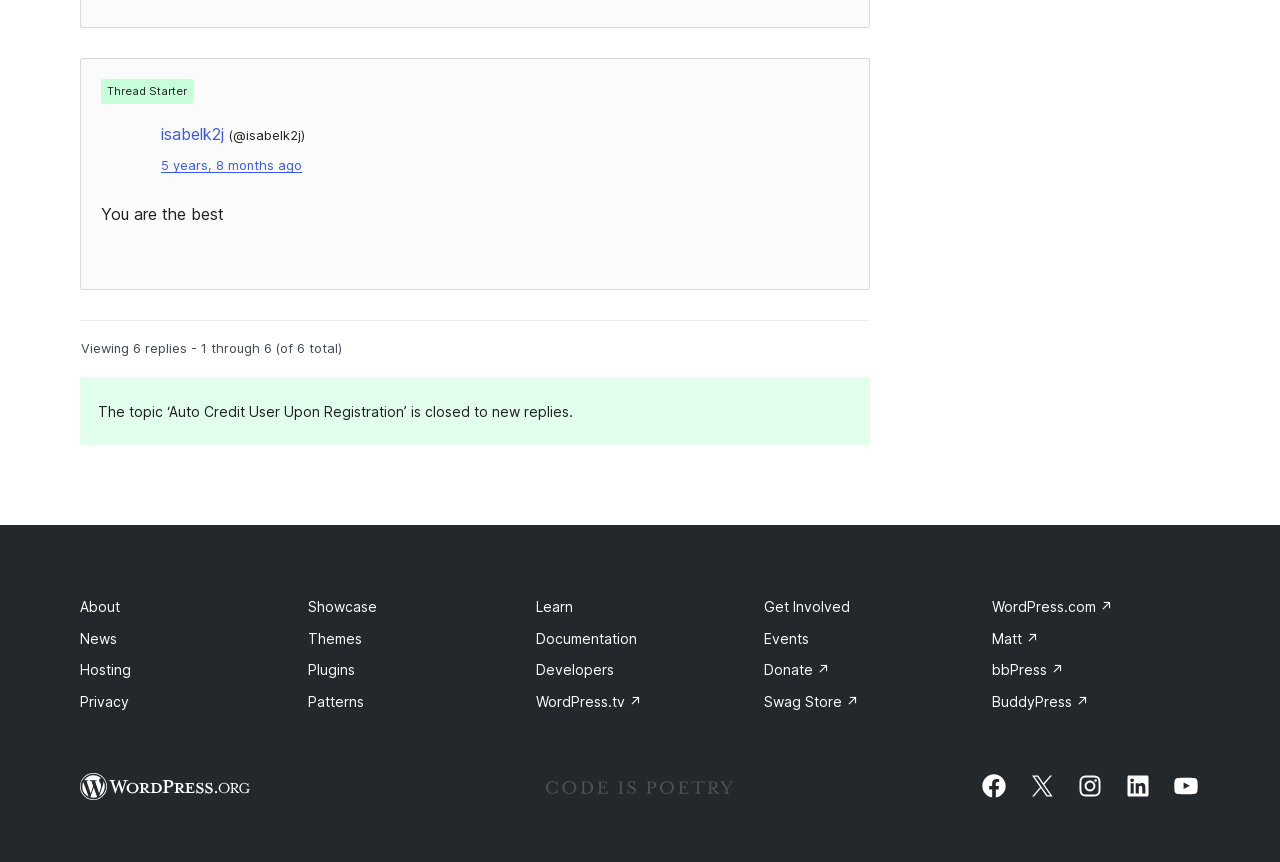Locate the bounding box coordinates of the clickable region necessary to complete the following instruction: "View the topic's replies". Provide the coordinates in the format of four float numbers between 0 and 1, i.e., [left, top, right, bottom].

[0.063, 0.396, 0.267, 0.413]